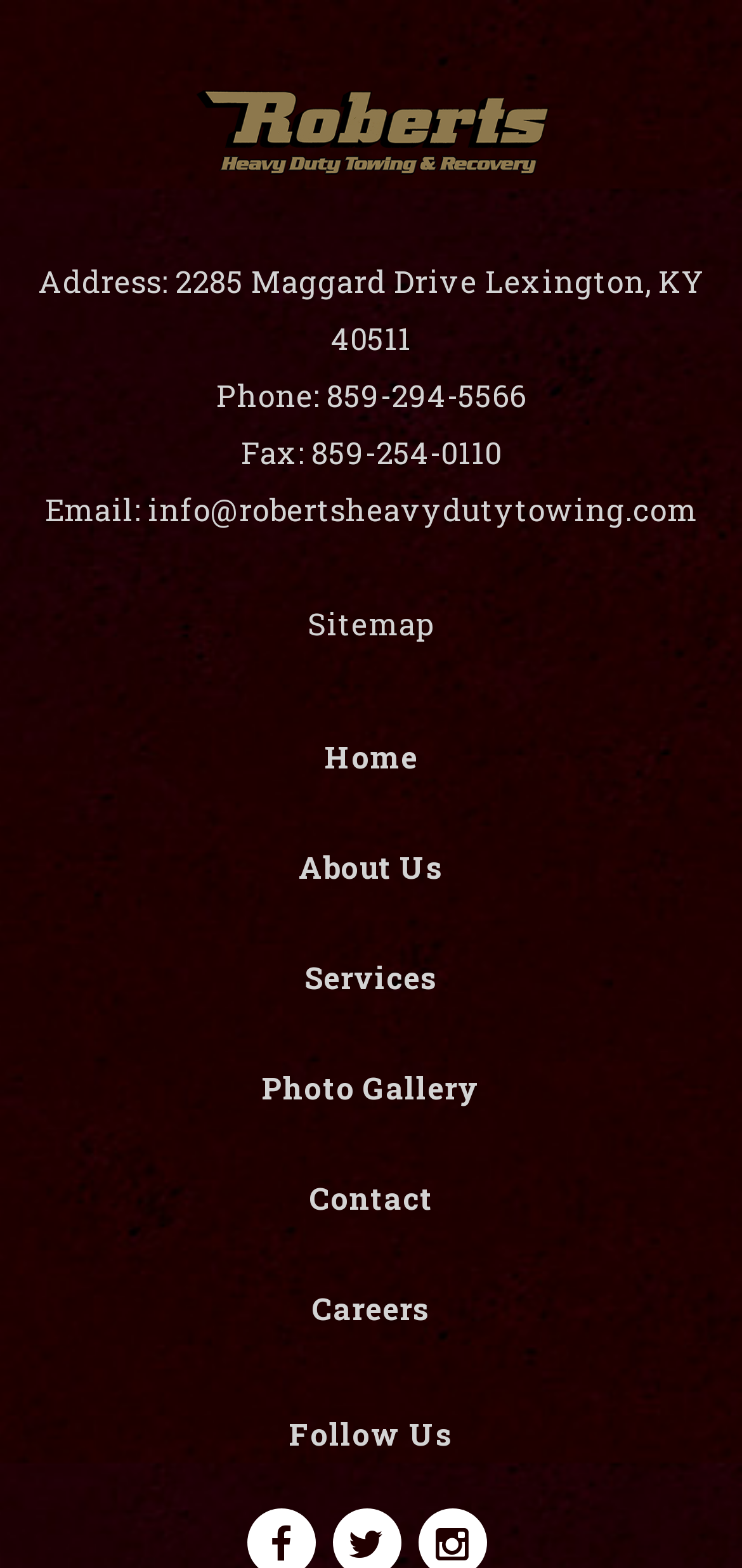Using the format (top-left x, top-left y, bottom-right x, bottom-right y), and given the element description, identify the bounding box coordinates within the screenshot: About Us

[0.403, 0.539, 0.597, 0.565]